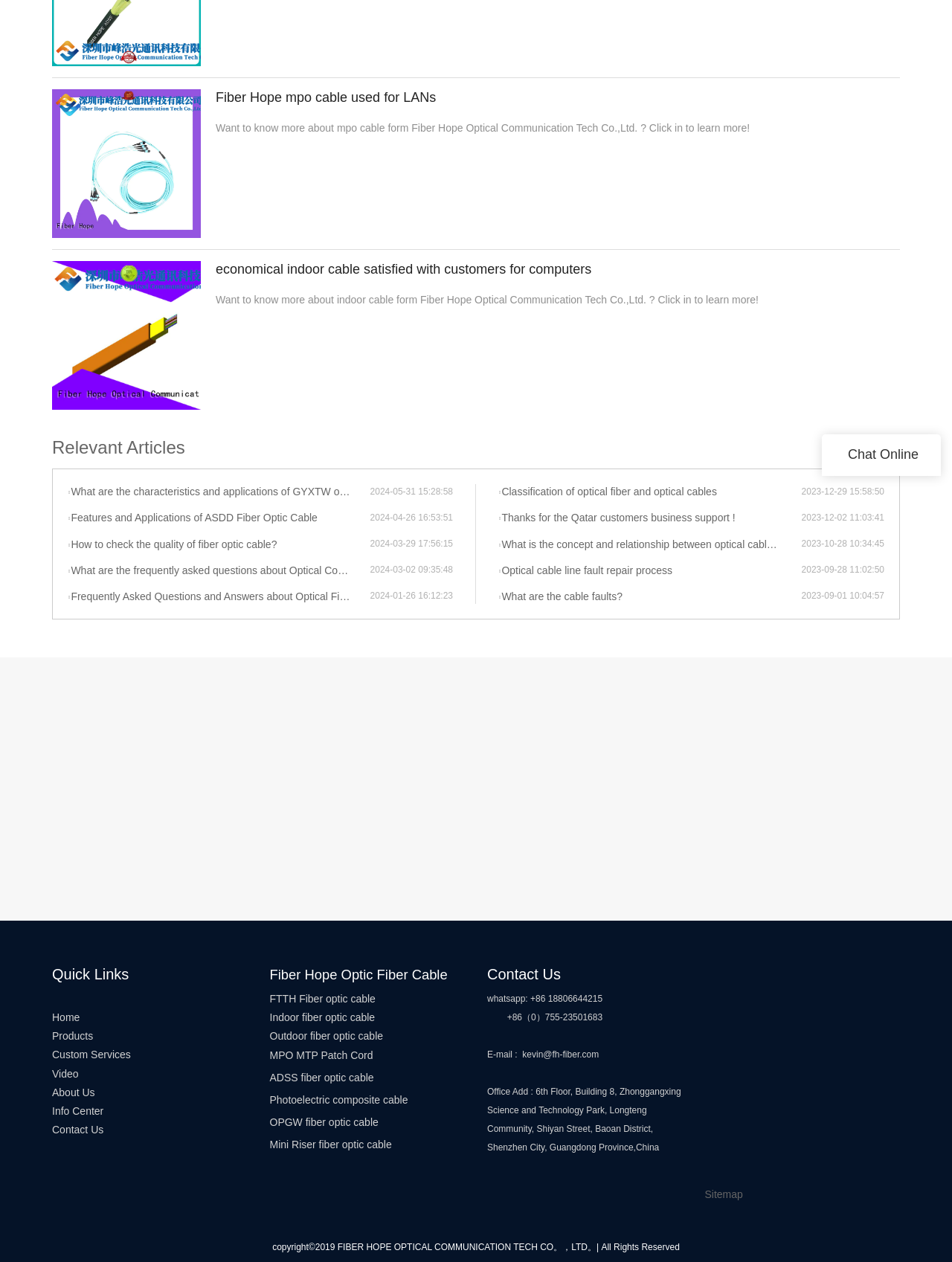Based on the description "Fiber Hope Optic Fiber Cable", find the bounding box of the specified UI element.

[0.283, 0.766, 0.47, 0.778]